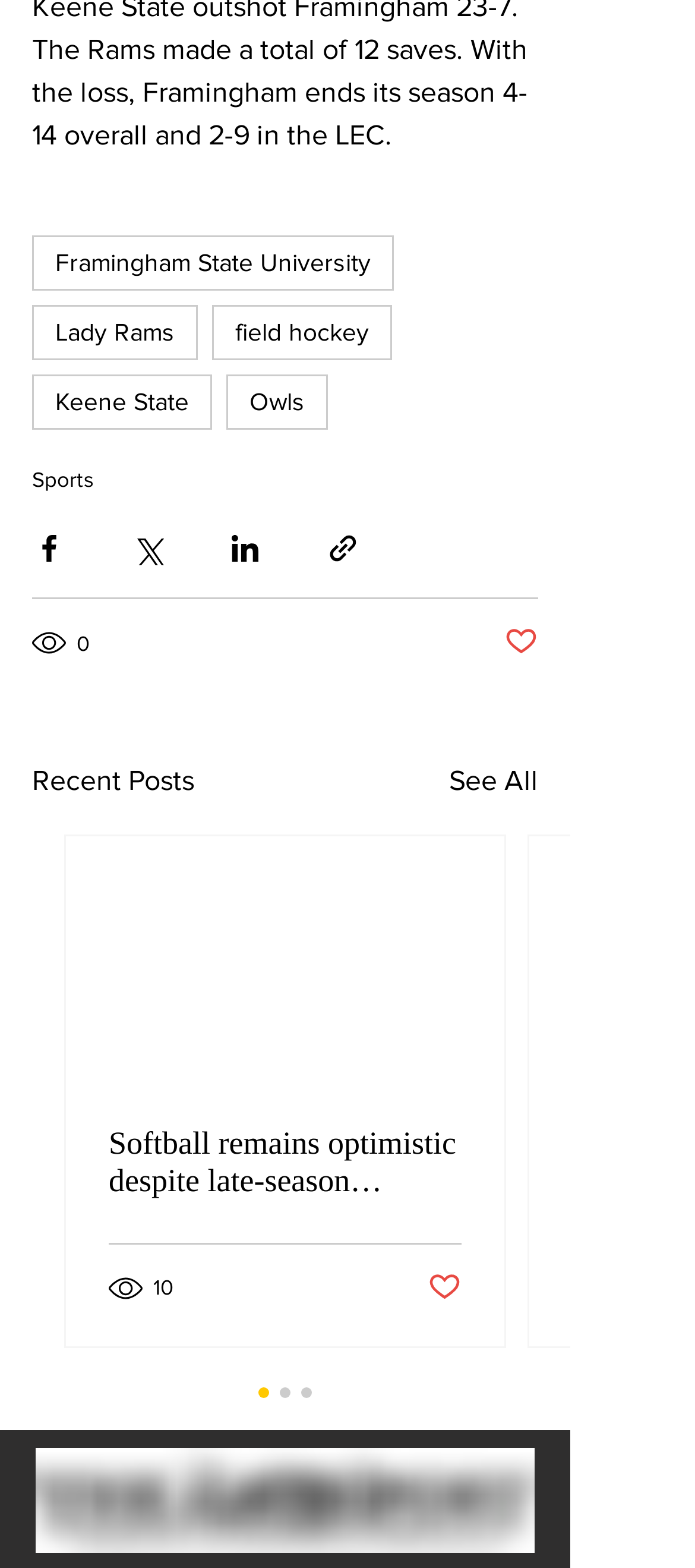Find and indicate the bounding box coordinates of the region you should select to follow the given instruction: "Click on the link to softball remains optimistic despite late-season struggles".

[0.156, 0.718, 0.664, 0.766]